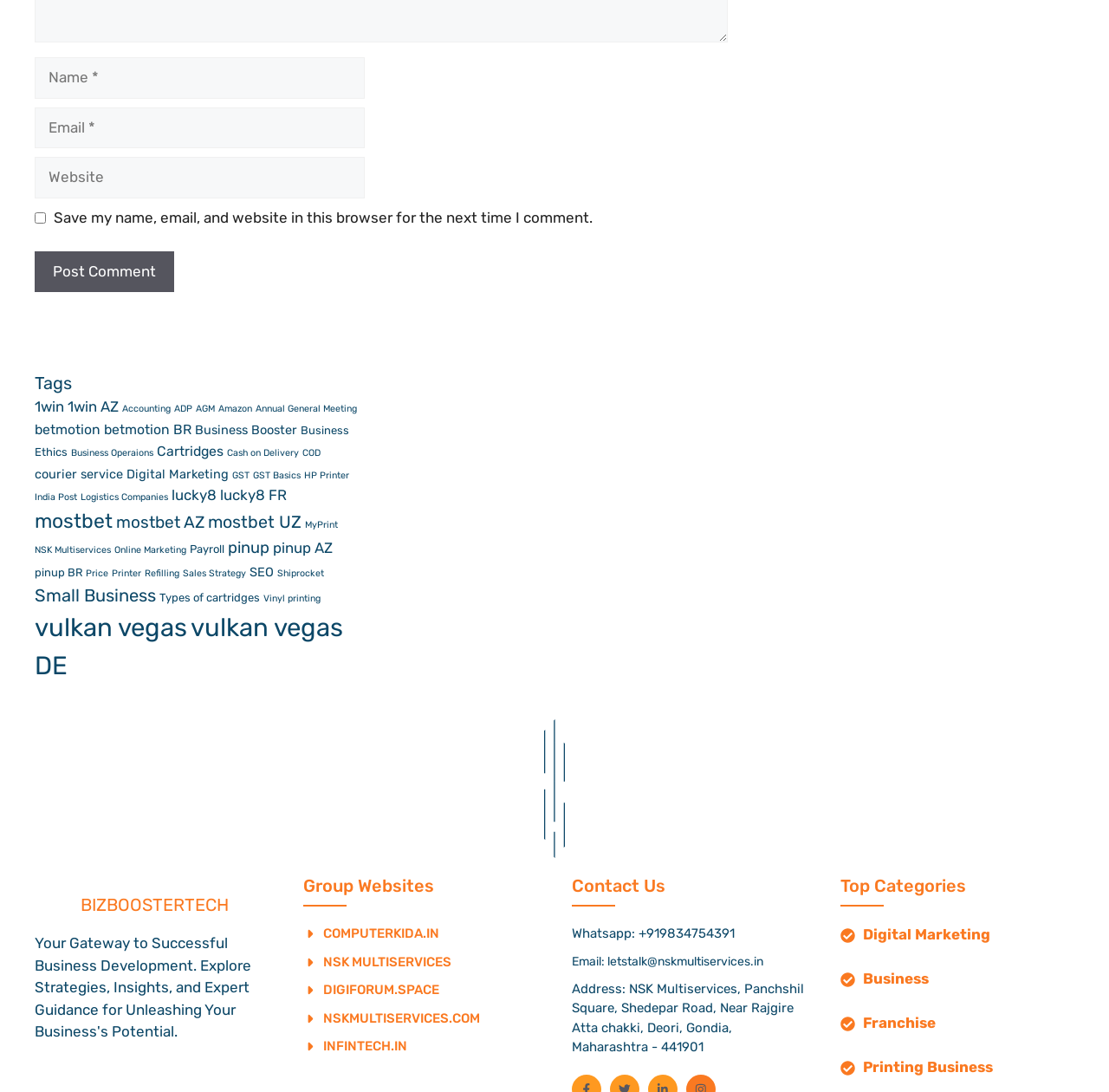From the webpage screenshot, predict the bounding box of the UI element that matches this description: "Logistics Companies".

[0.073, 0.45, 0.152, 0.461]